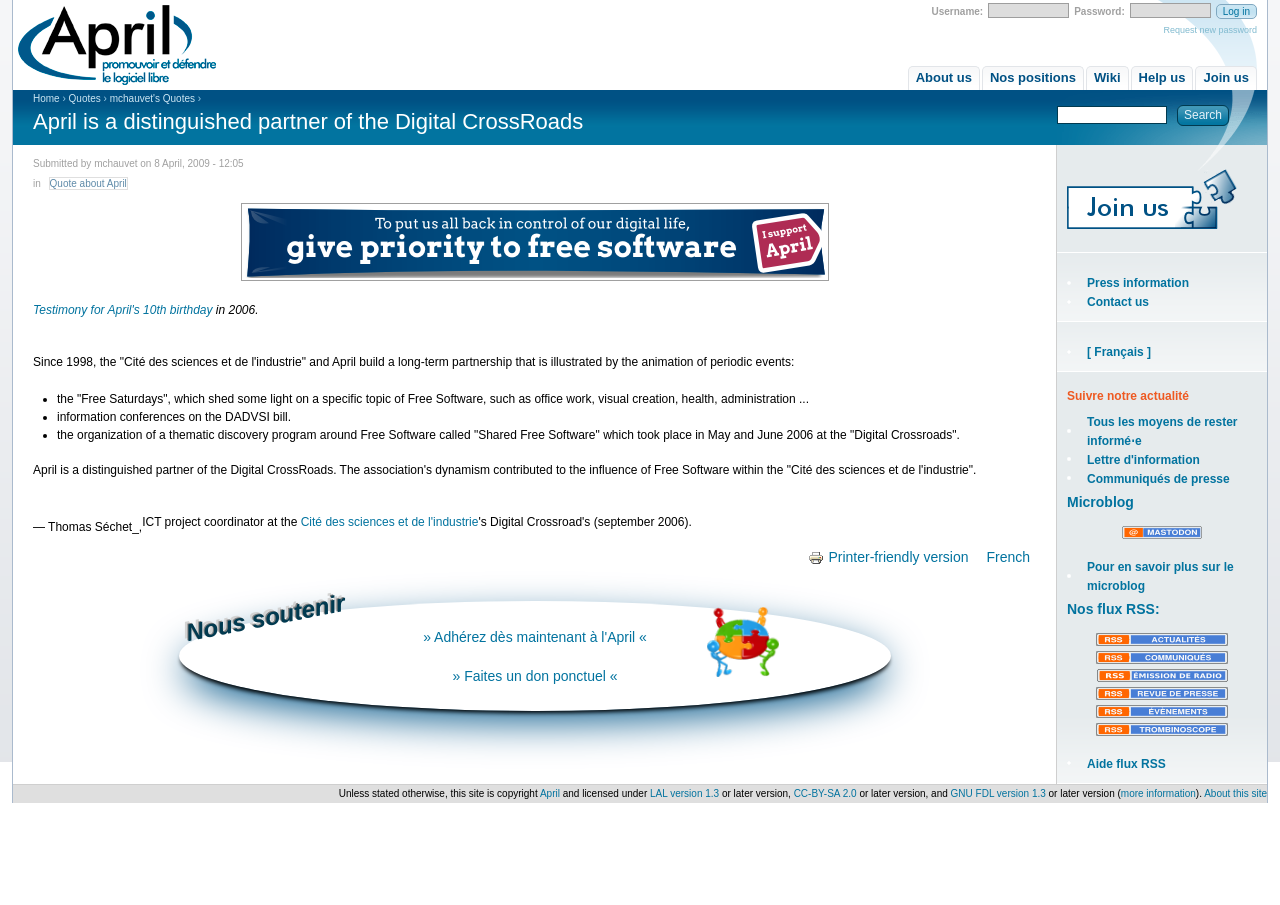What is the username field label?
Carefully examine the image and provide a detailed answer to the question.

I found the label 'Username:' next to a textbox element, which suggests that it is the label for the username field.